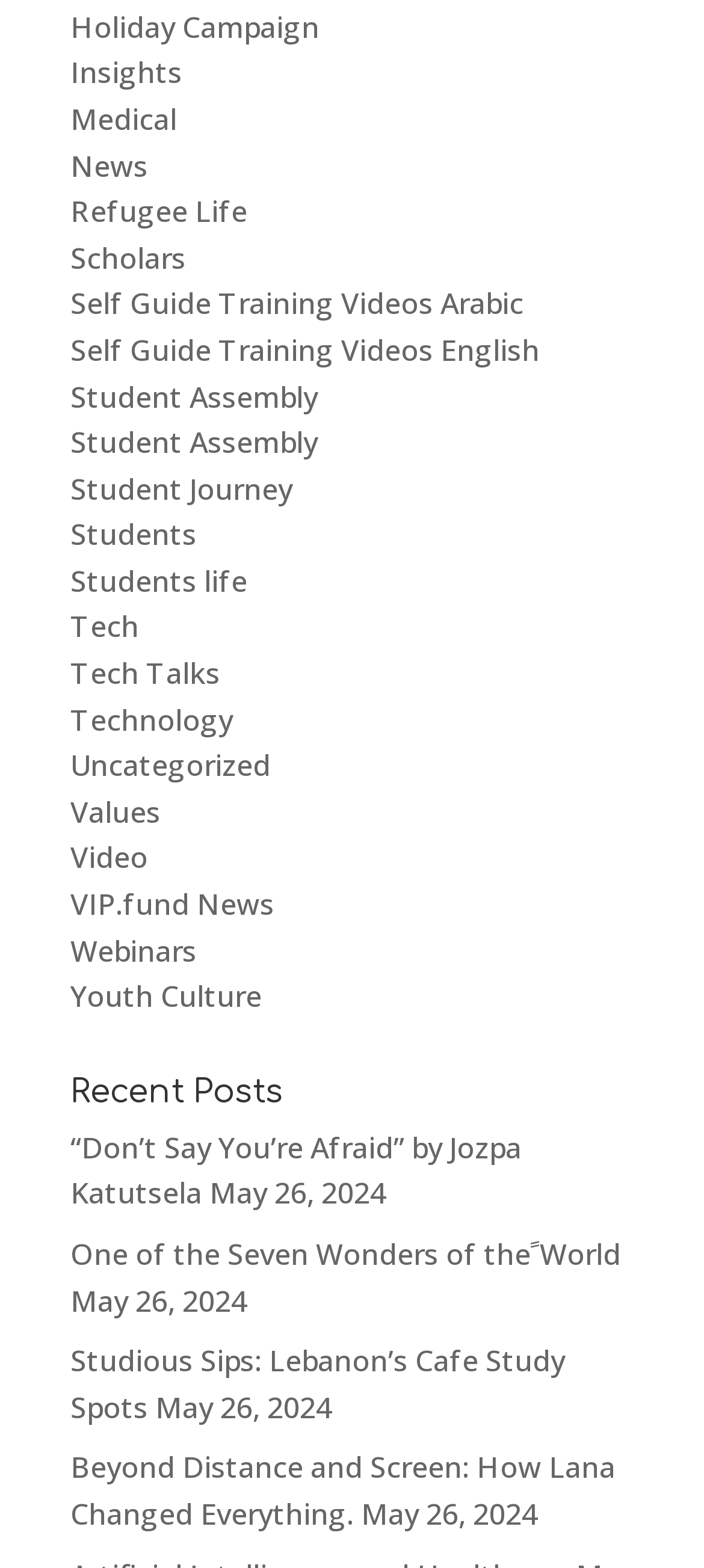Could you find the bounding box coordinates of the clickable area to complete this instruction: "View “Don’t Say You’re Afraid” by Jozpa Katutsela"?

[0.1, 0.719, 0.741, 0.774]